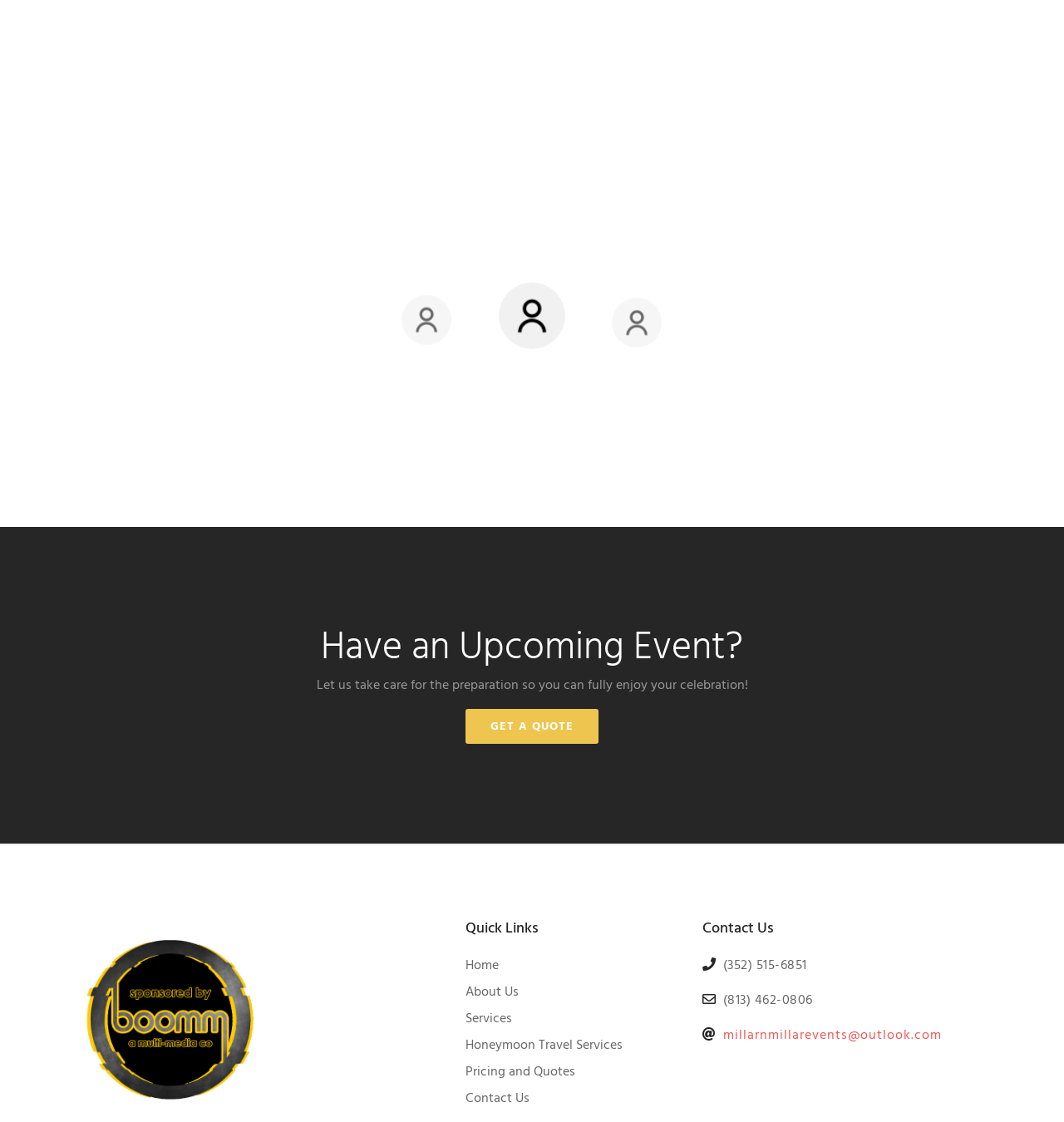Please specify the bounding box coordinates of the area that should be clicked to accomplish the following instruction: "Get more information on Honeymoon Travel Services". The coordinates should consist of four float numbers between 0 and 1, i.e., [left, top, right, bottom].

[0.438, 0.922, 0.585, 0.941]